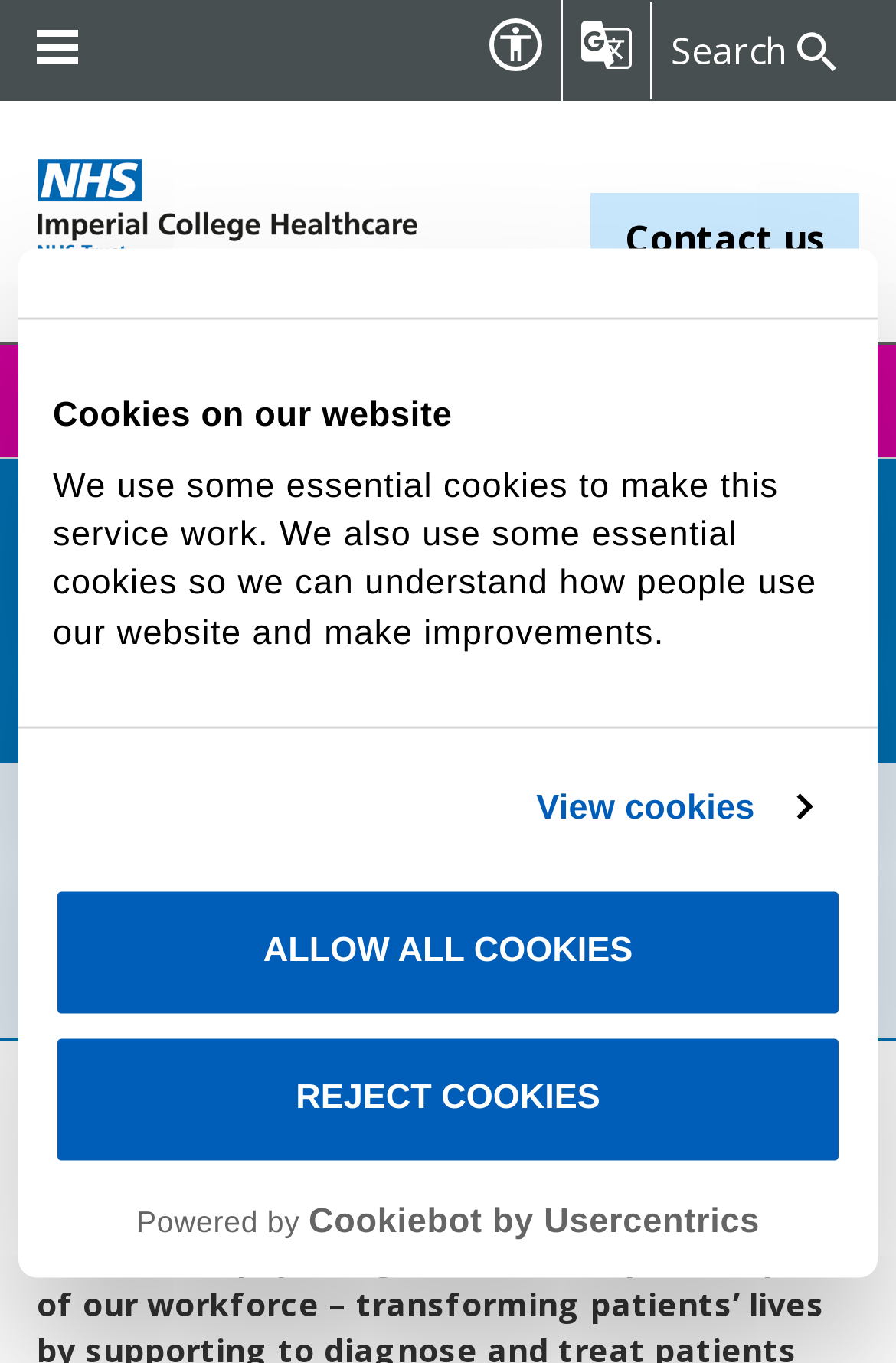Give a one-word or short phrase answer to this question: 
What is the link at the bottom of the webpage?

Career paths